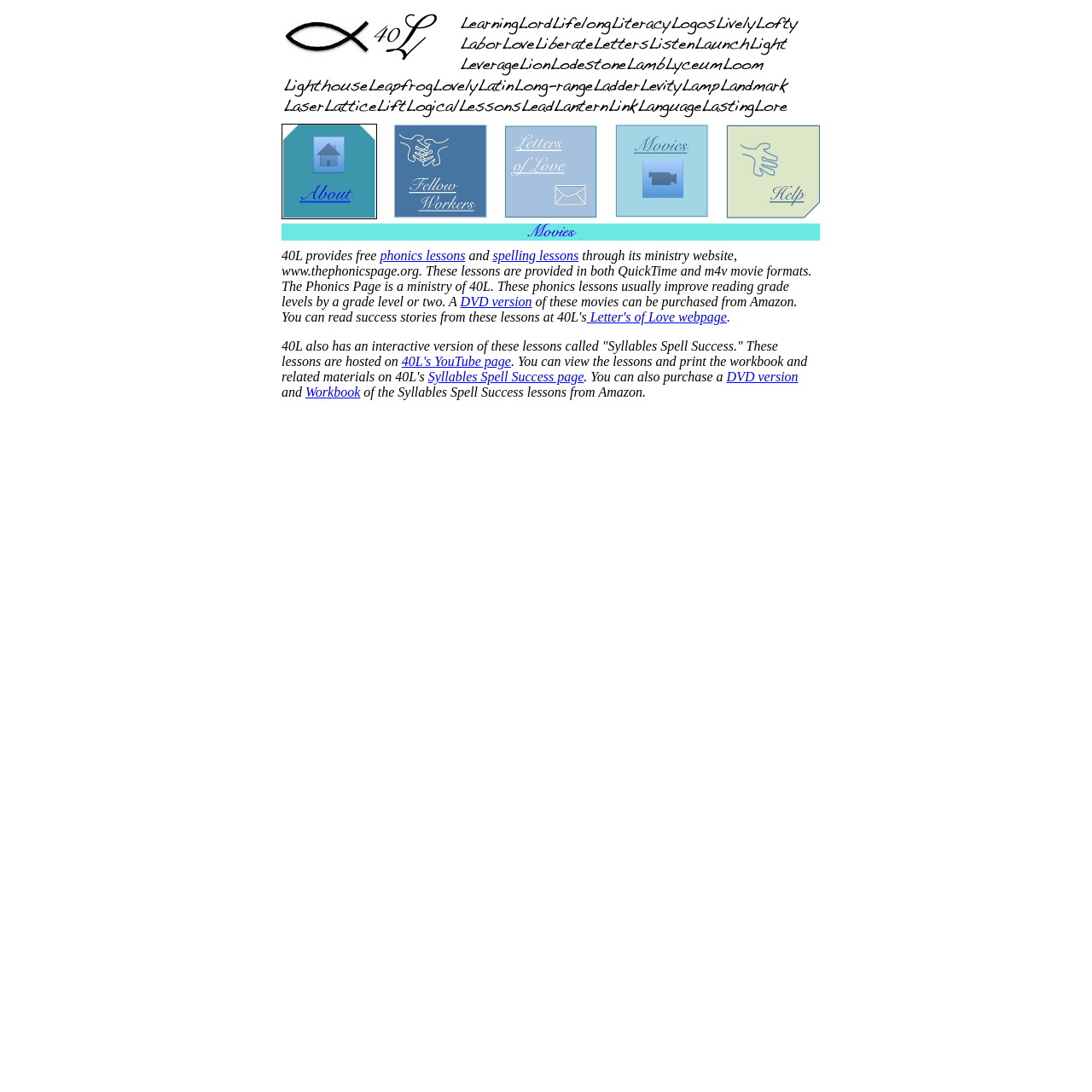What is the purpose of the 40L ministry website?
Look at the screenshot and give a one-word or phrase answer.

Providing free phonics lessons